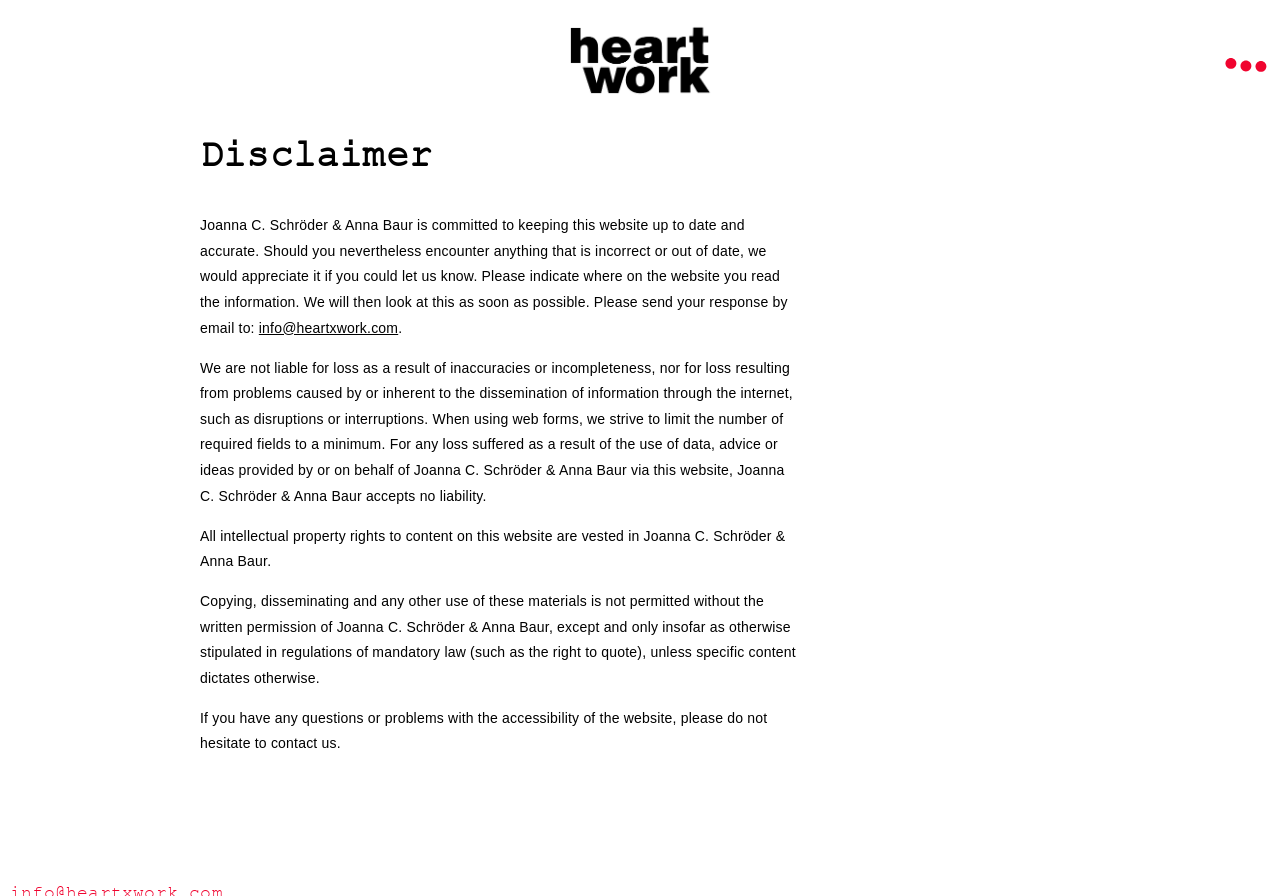Using the details from the image, please elaborate on the following question: Who is responsible for keeping the website up to date?

The answer can be found in the StaticText element with the text 'Joanna C. Schröder & Anna Baur is committed to keeping this website up to date and accurate.'